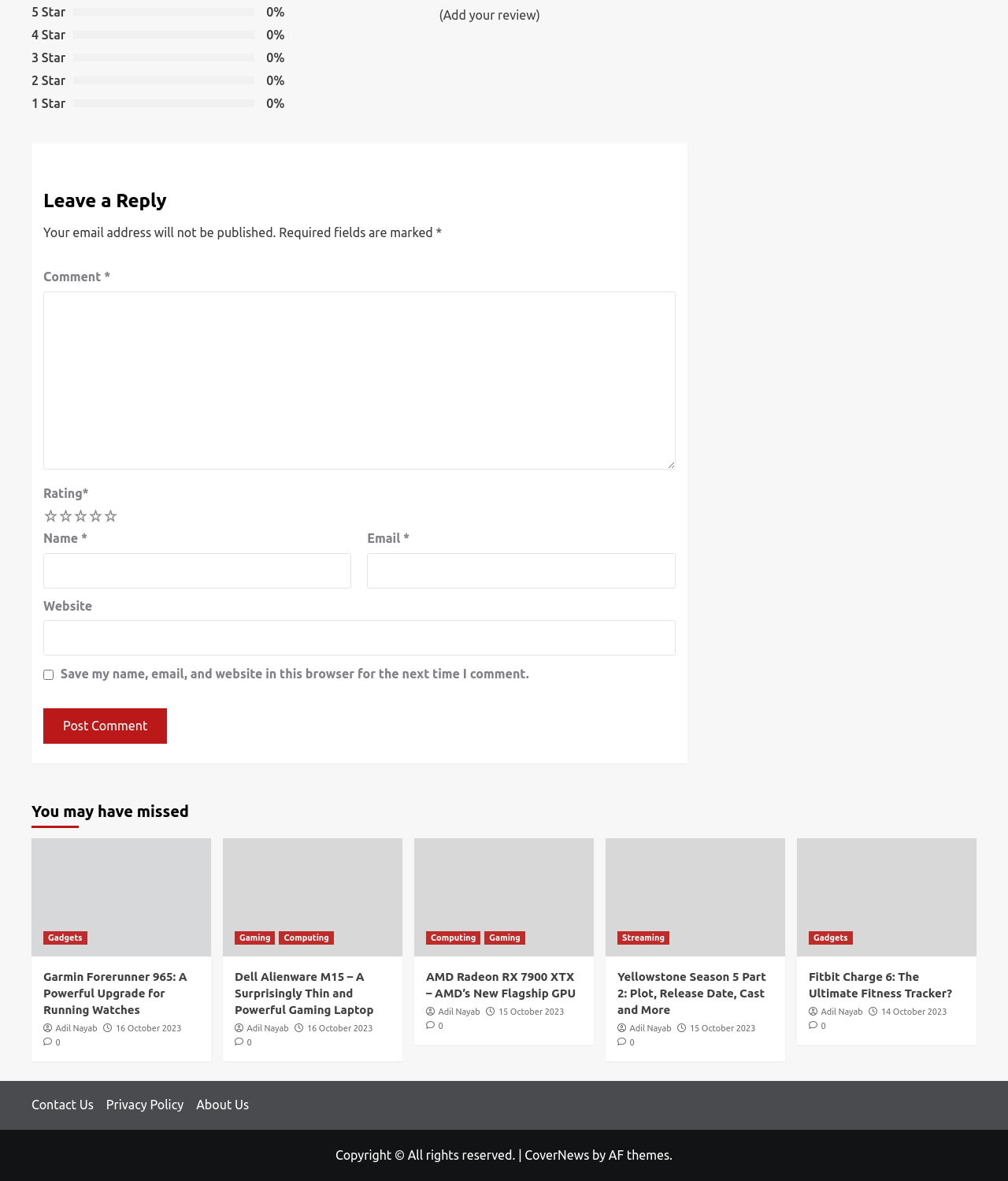What is the position of the 'Post Comment' button?
Based on the image content, provide your answer in one word or a short phrase.

Below the comment form